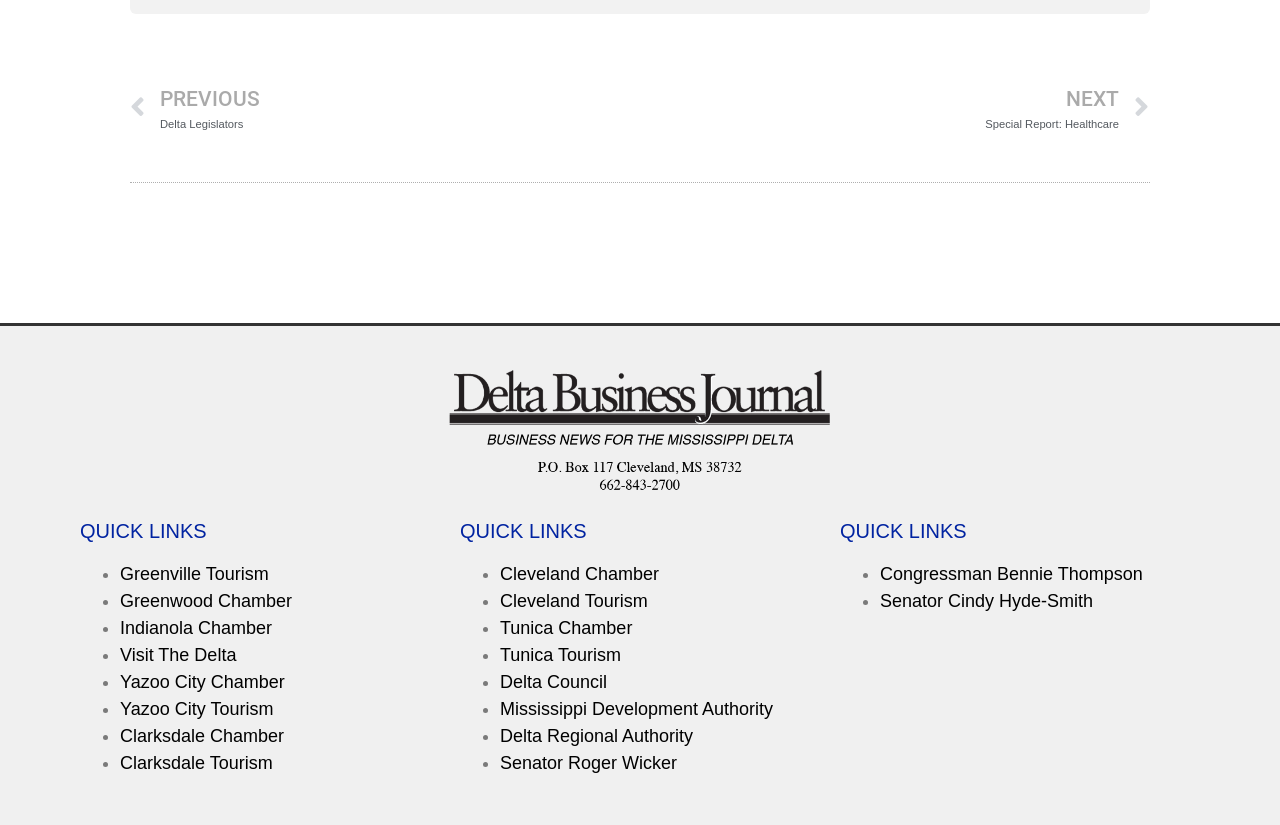Identify the bounding box coordinates of the area you need to click to perform the following instruction: "Visit Greenville Tourism website".

[0.094, 0.683, 0.21, 0.707]